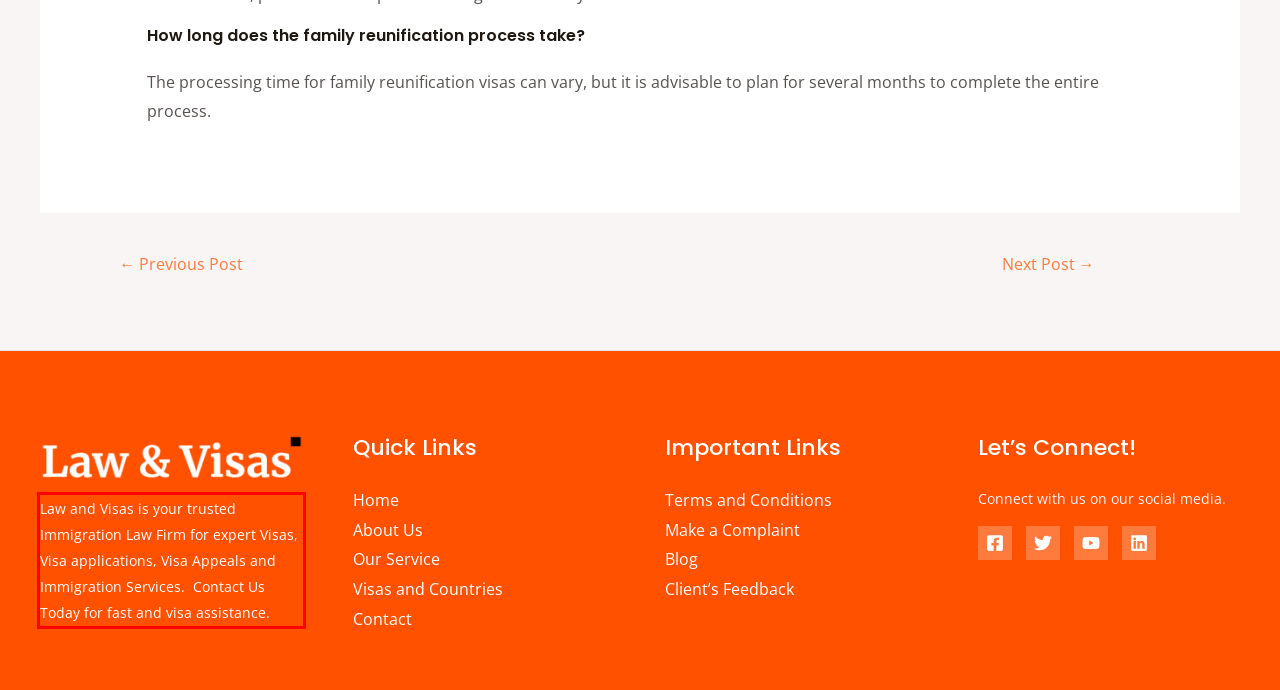Please extract the text content from the UI element enclosed by the red rectangle in the screenshot.

Law and Visas is your trusted Immigration Law Firm for expert Visas, Visa applications, Visa Appeals and Immigration Services. Contact Us Today for fast and visa assistance.